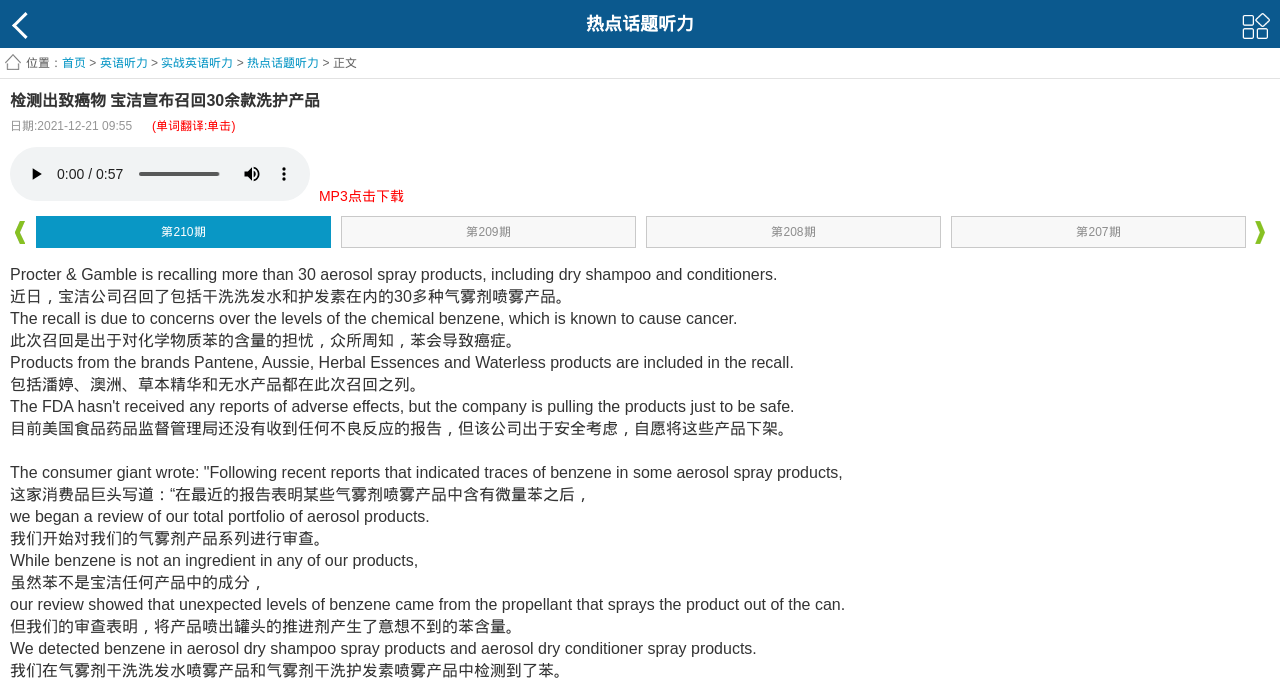Determine the bounding box coordinates of the area to click in order to meet this instruction: "go to the homepage".

[0.048, 0.082, 0.067, 0.102]